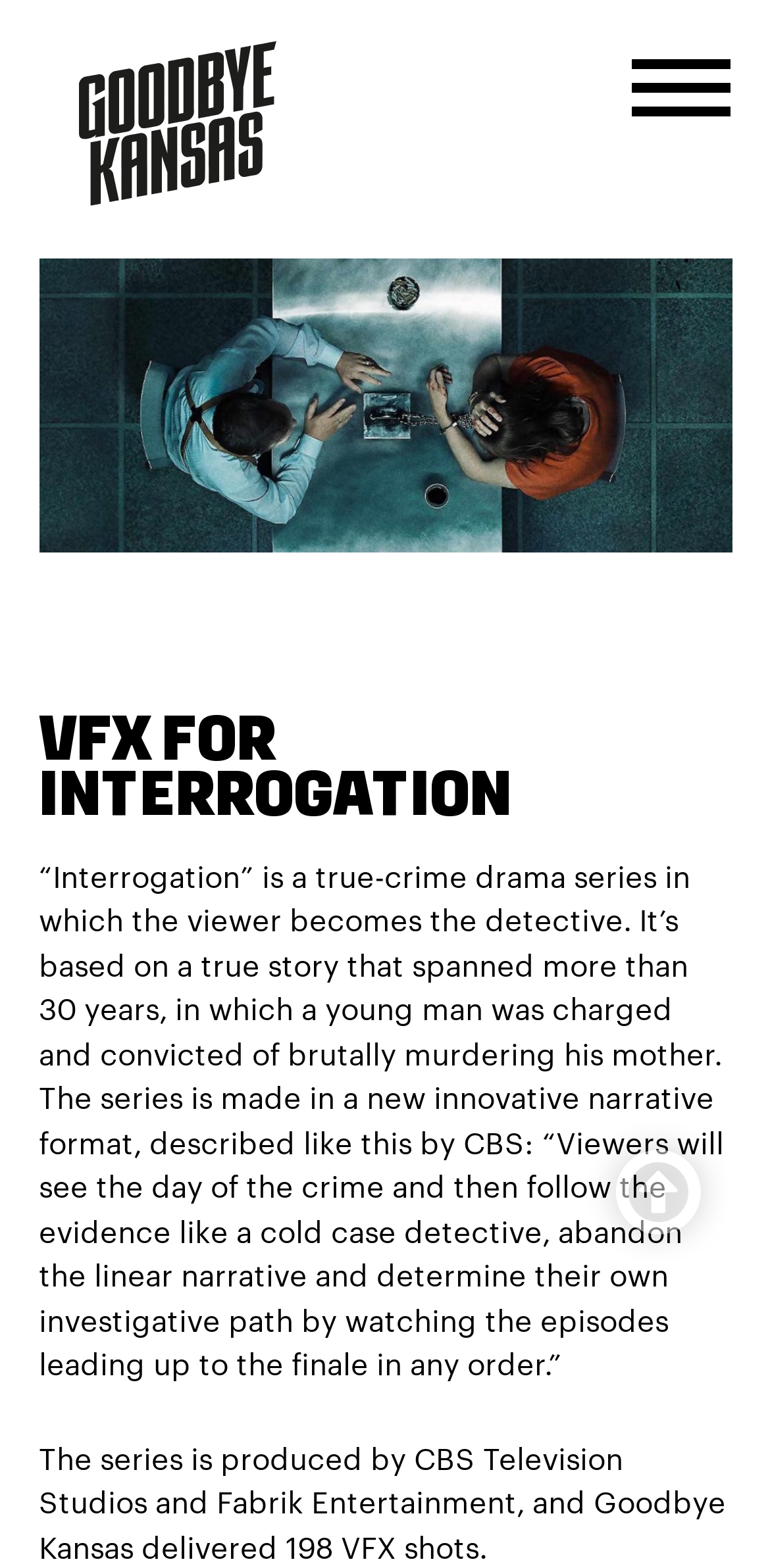Using the given description, provide the bounding box coordinates formatted as (top-left x, top-left y, bottom-right x, bottom-right y), with all values being floating point numbers between 0 and 1. Description: parent_node: HOME

[0.8, 0.727, 0.91, 0.792]